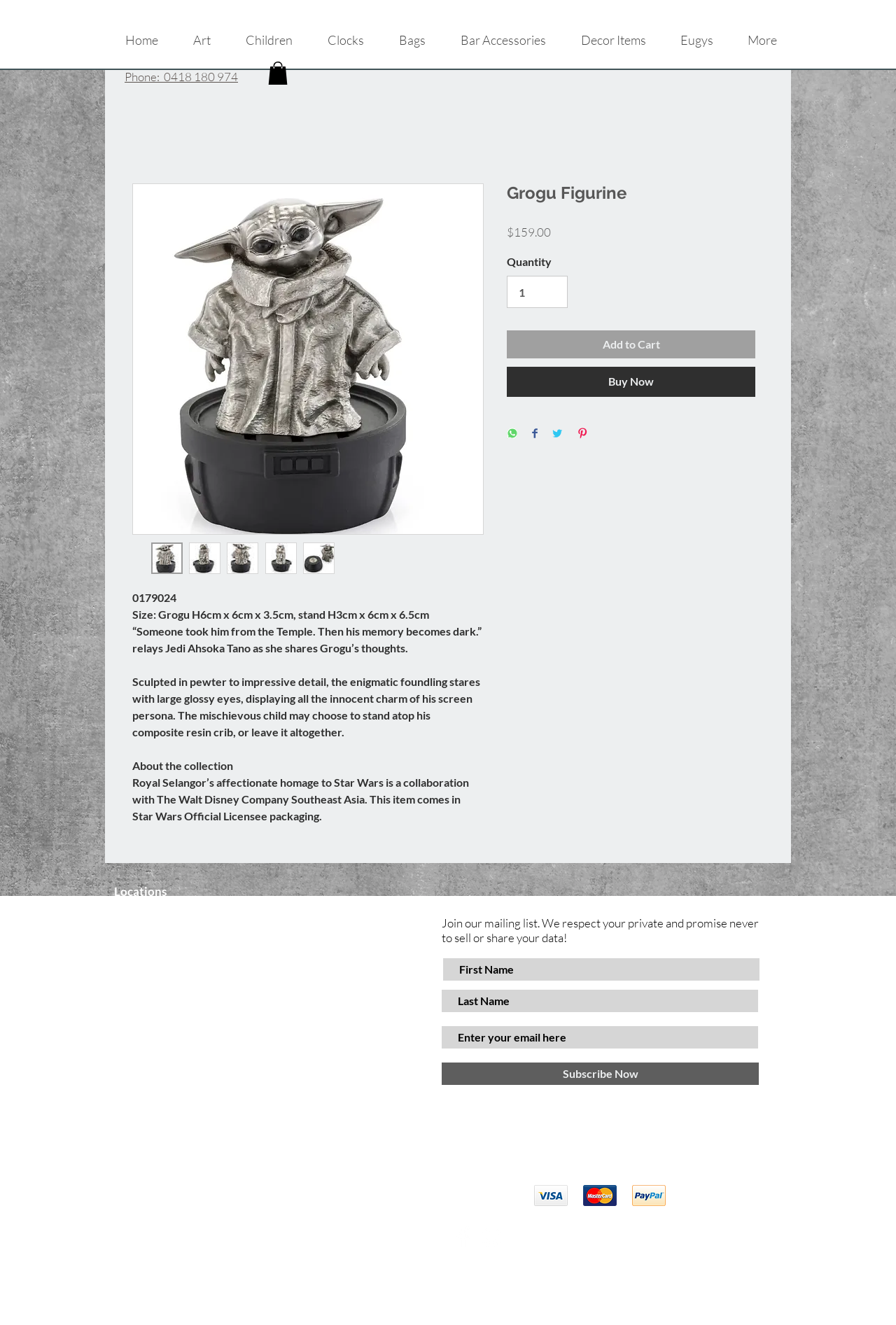Determine the bounding box coordinates for the area that needs to be clicked to fulfill this task: "Click the 'Home' link". The coordinates must be given as four float numbers between 0 and 1, i.e., [left, top, right, bottom].

[0.12, 0.014, 0.196, 0.047]